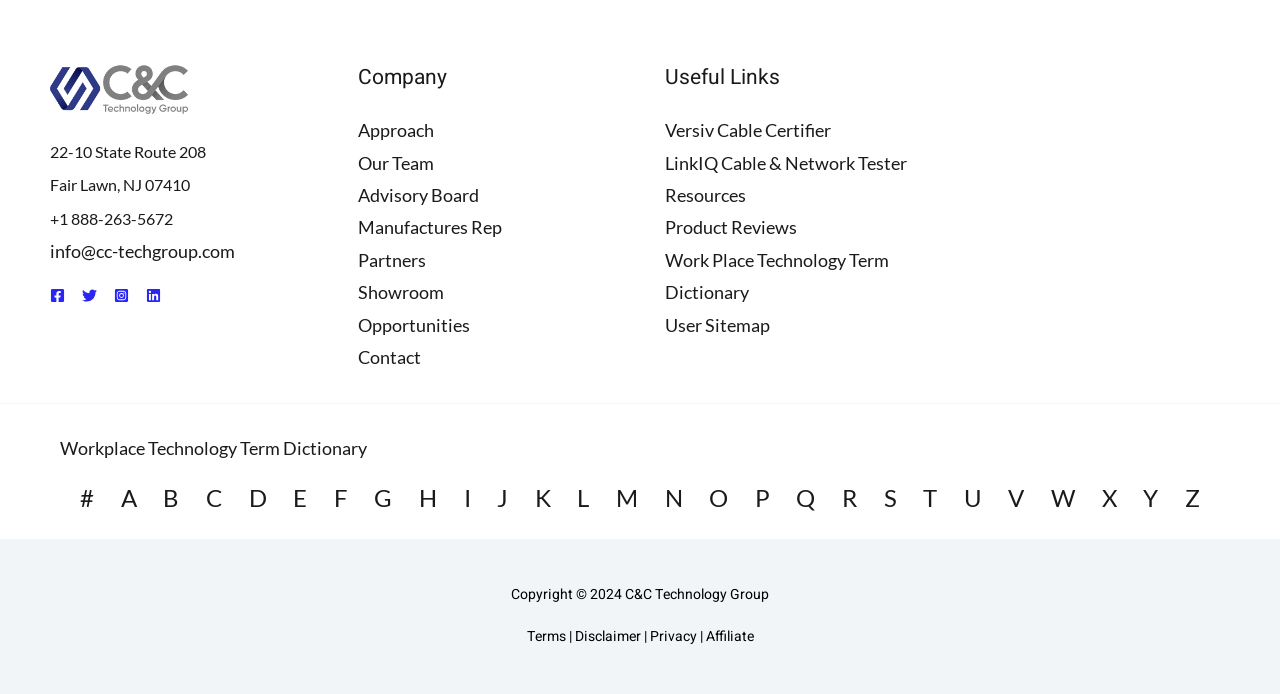Please identify the bounding box coordinates of the clickable element to fulfill the following instruction: "Click the APPLY link". The coordinates should be four float numbers between 0 and 1, i.e., [left, top, right, bottom].

None